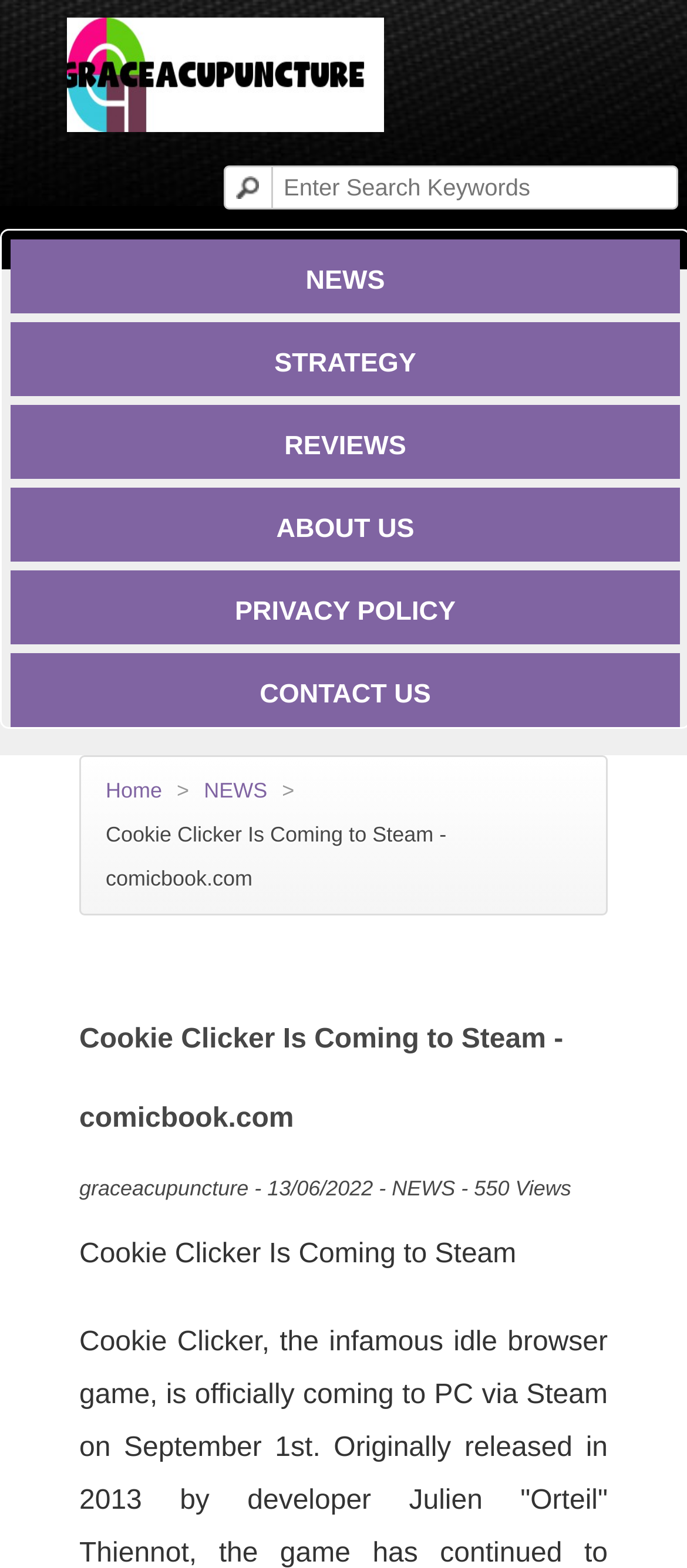What is the name of the website?
Answer the question with as much detail as possible.

I found the name of the website by looking at the text 'Cookie Clicker Is Coming to Steam - comicbook.com' which is the title of the webpage.